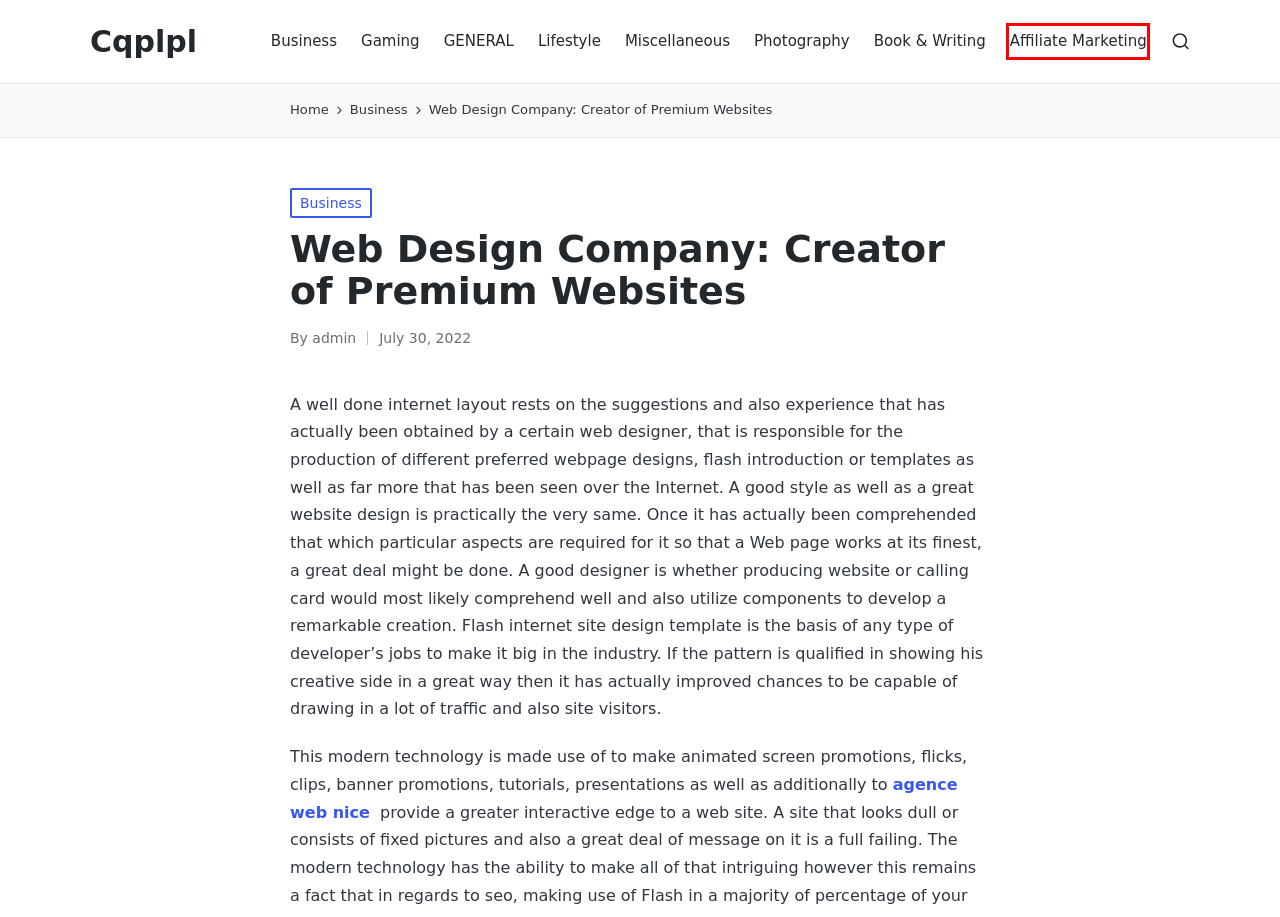Assess the screenshot of a webpage with a red bounding box and determine which webpage description most accurately matches the new page after clicking the element within the red box. Here are the options:
A. Photography – Cqplpl
B. Business – Cqplpl
C. Book & Writing – Cqplpl
D. Cqplpl
E. GENERAL – Cqplpl
F. Affiliate Marketing – Cqplpl
G. Lifestyle – Cqplpl
H. Agence web nice - Expert WEB

F